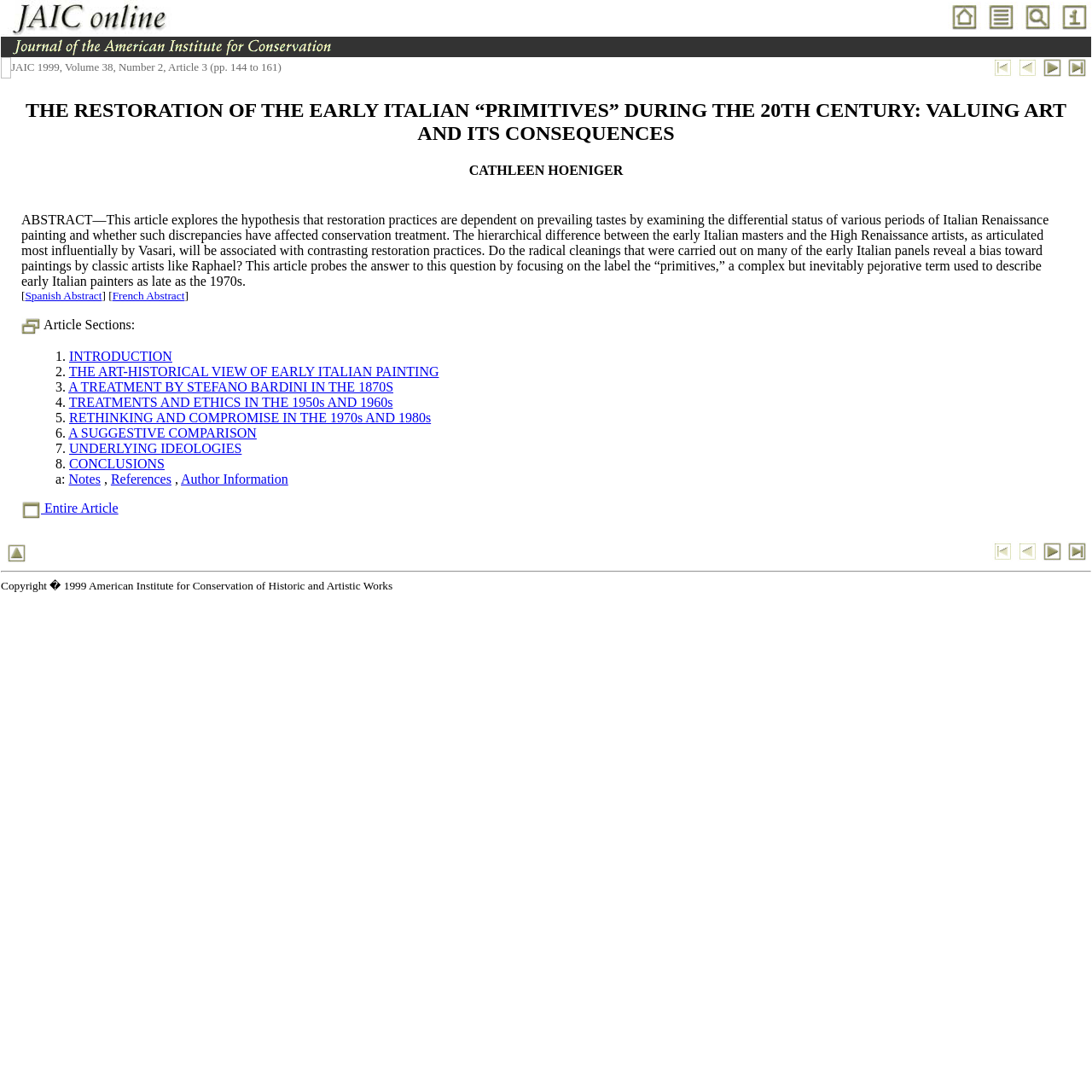Who is the author of the article?
Please look at the screenshot and answer using one word or phrase.

CATHLEEN HOENIGER